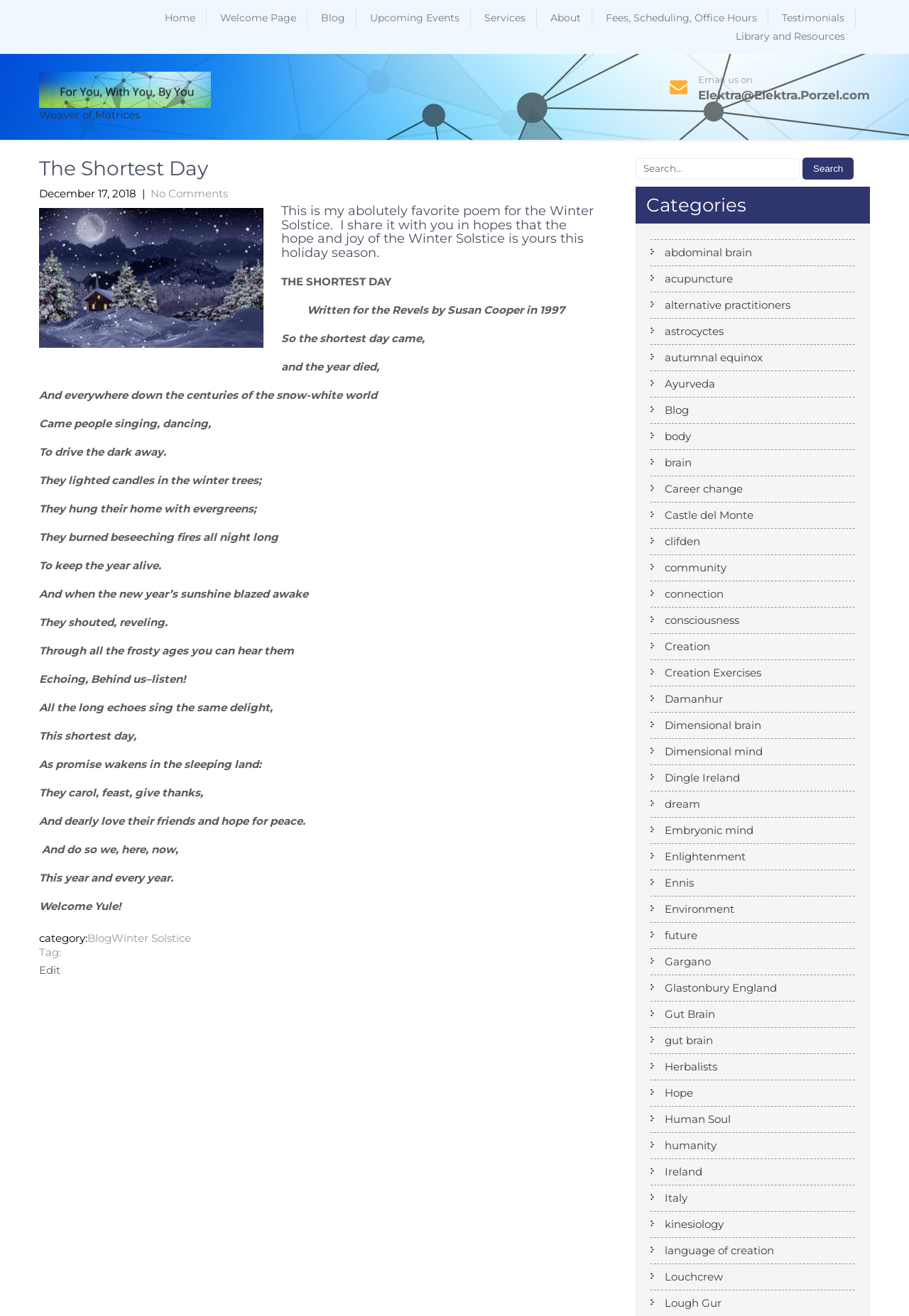Can you find the bounding box coordinates for the UI element given this description: "Blog"? Provide the coordinates as four float numbers between 0 and 1: [left, top, right, bottom].

[0.341, 0.006, 0.392, 0.02]